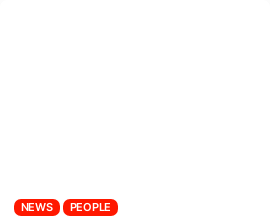Convey a detailed narrative of what is depicted in the image.

The image features a link to an article titled "Khanyi Dhlomo Biography: Age, Husband, Awards & Net Worth," accompanied by a photograph of the notable media personality Khanyi Dhlomo. Positioned prominently among related stories, this article invites readers to explore her life and achievements. Below the image, there are links labeled "NEWS" and "PEOPLE," suggesting further exploration of topics related to current events and notable individuals. The overall layout reflects a visually engaging format designed to inform readers about Khanyi Dhlomo's influence in the media landscape.